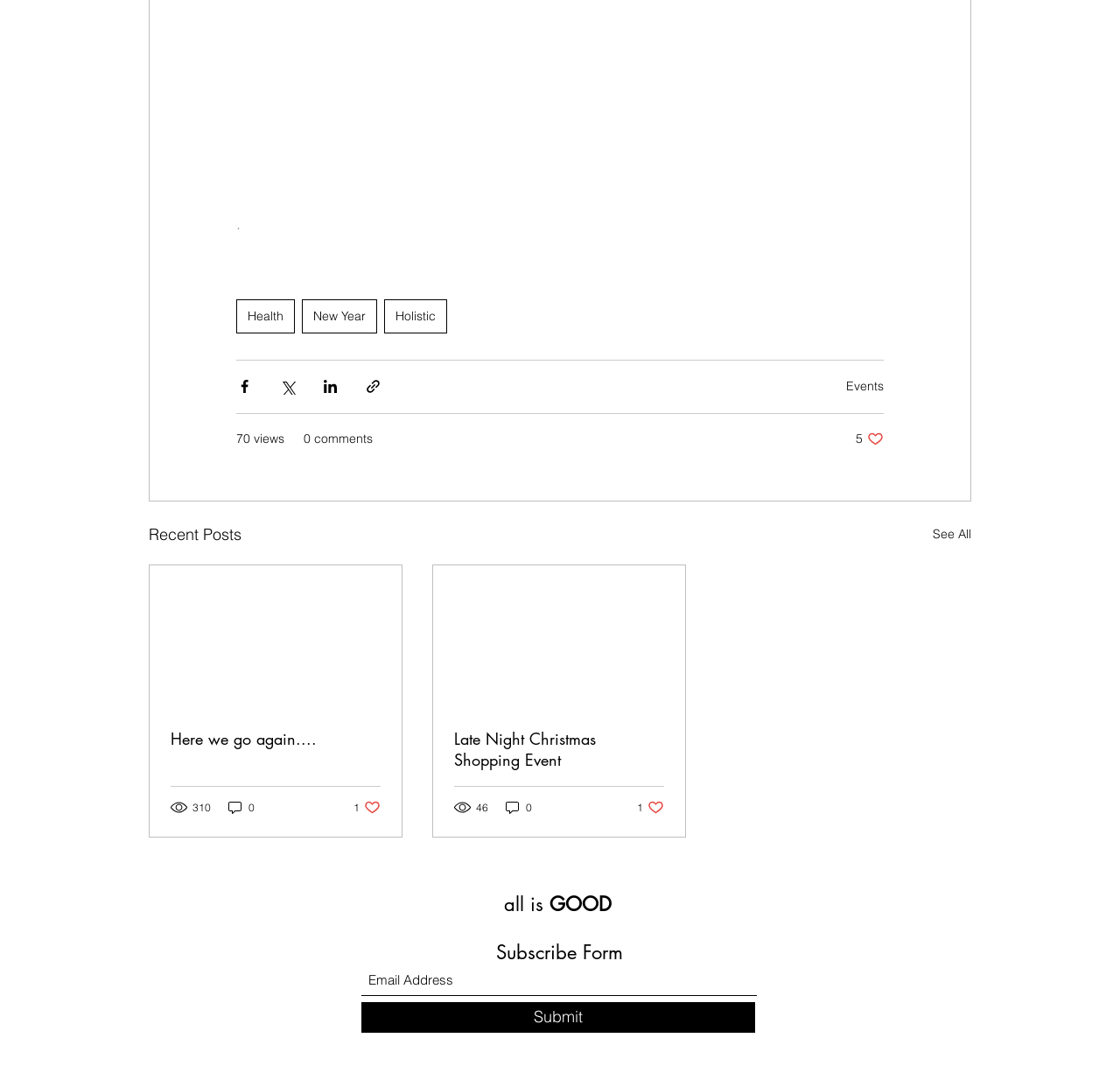Pinpoint the bounding box coordinates of the element that must be clicked to accomplish the following instruction: "Subscribe with your email address". The coordinates should be in the format of four float numbers between 0 and 1, i.e., [left, top, right, bottom].

[0.323, 0.905, 0.676, 0.934]